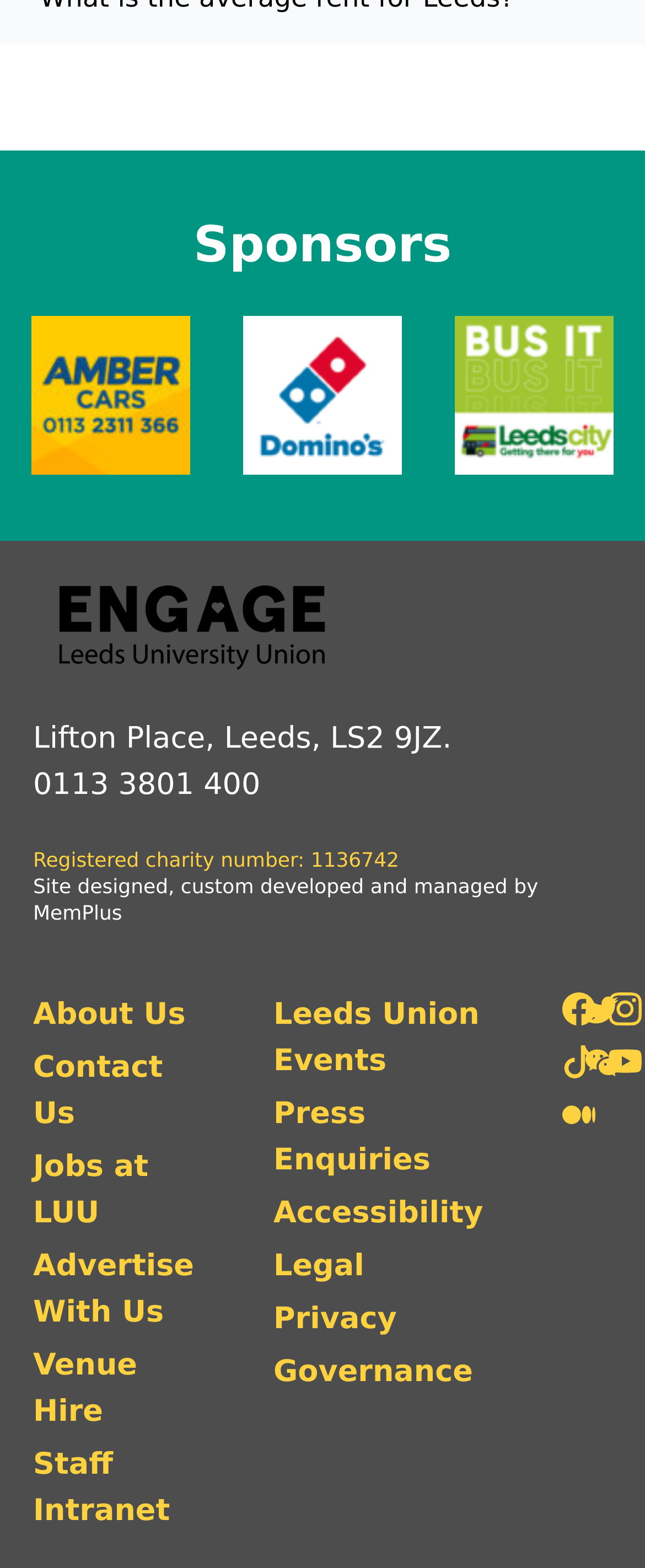Give the bounding box coordinates for this UI element: "Contact Us". The coordinates should be four float numbers between 0 and 1, arranged as [left, top, right, bottom].

[0.051, 0.667, 0.301, 0.726]